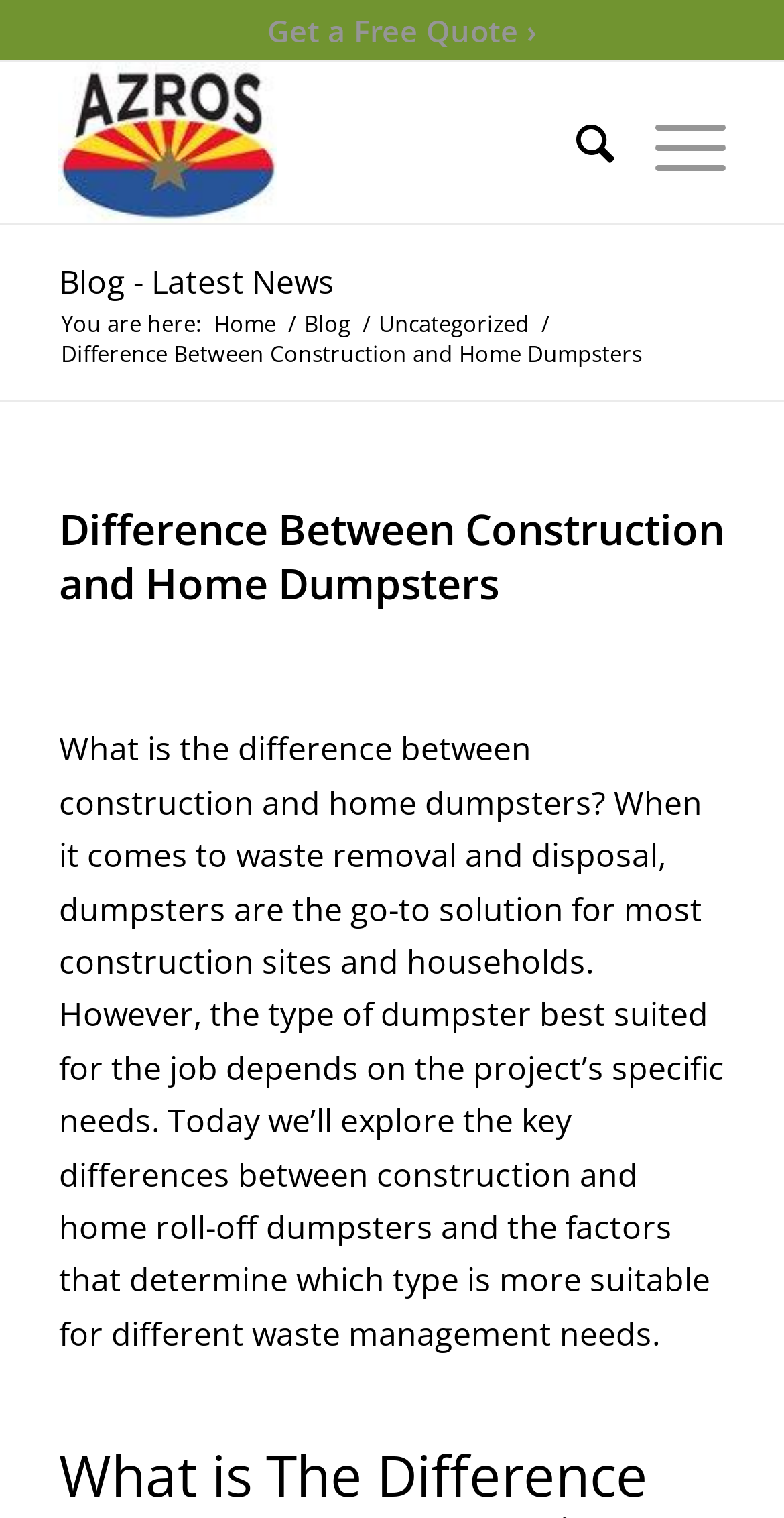What is the main topic of the article?
Look at the image and respond with a single word or a short phrase.

Difference between construction and home dumpsters